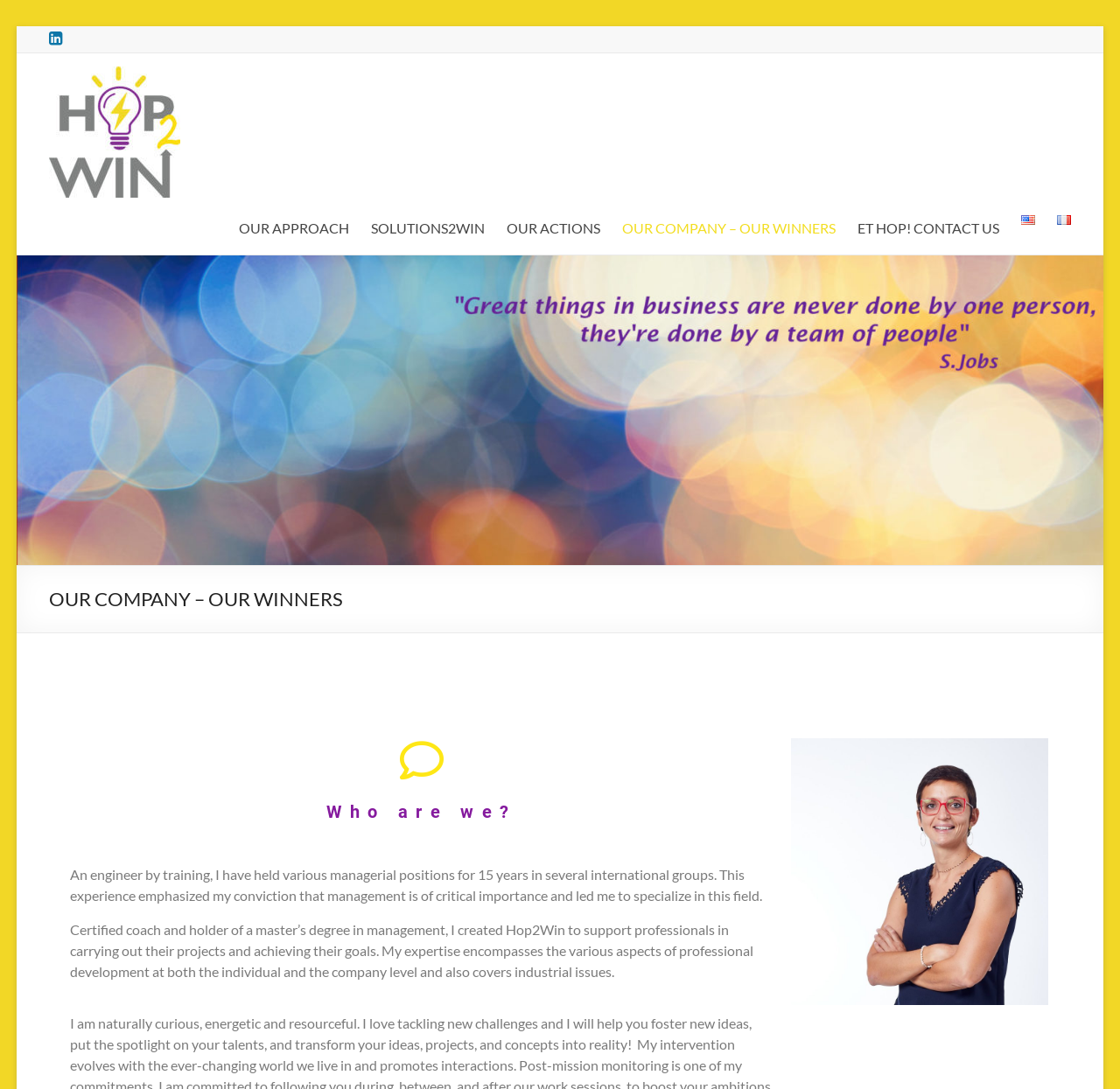What is the purpose of Hop2Win?
Look at the screenshot and respond with a single word or phrase.

Support professionals in carrying out their projects